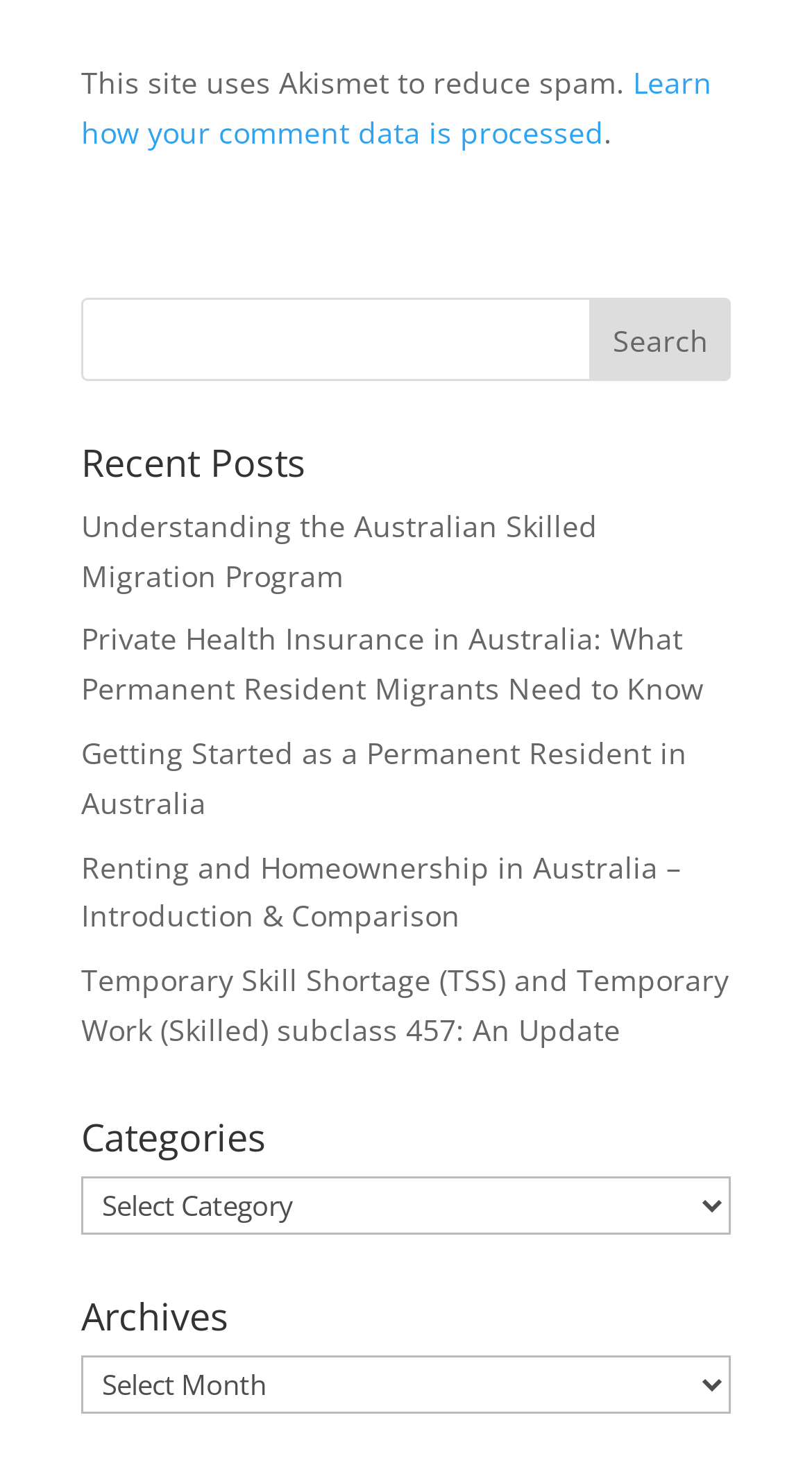What is the text of the first link under 'Recent Posts'?
Based on the image, answer the question with a single word or brief phrase.

Understanding the Australian Skilled Migration Program